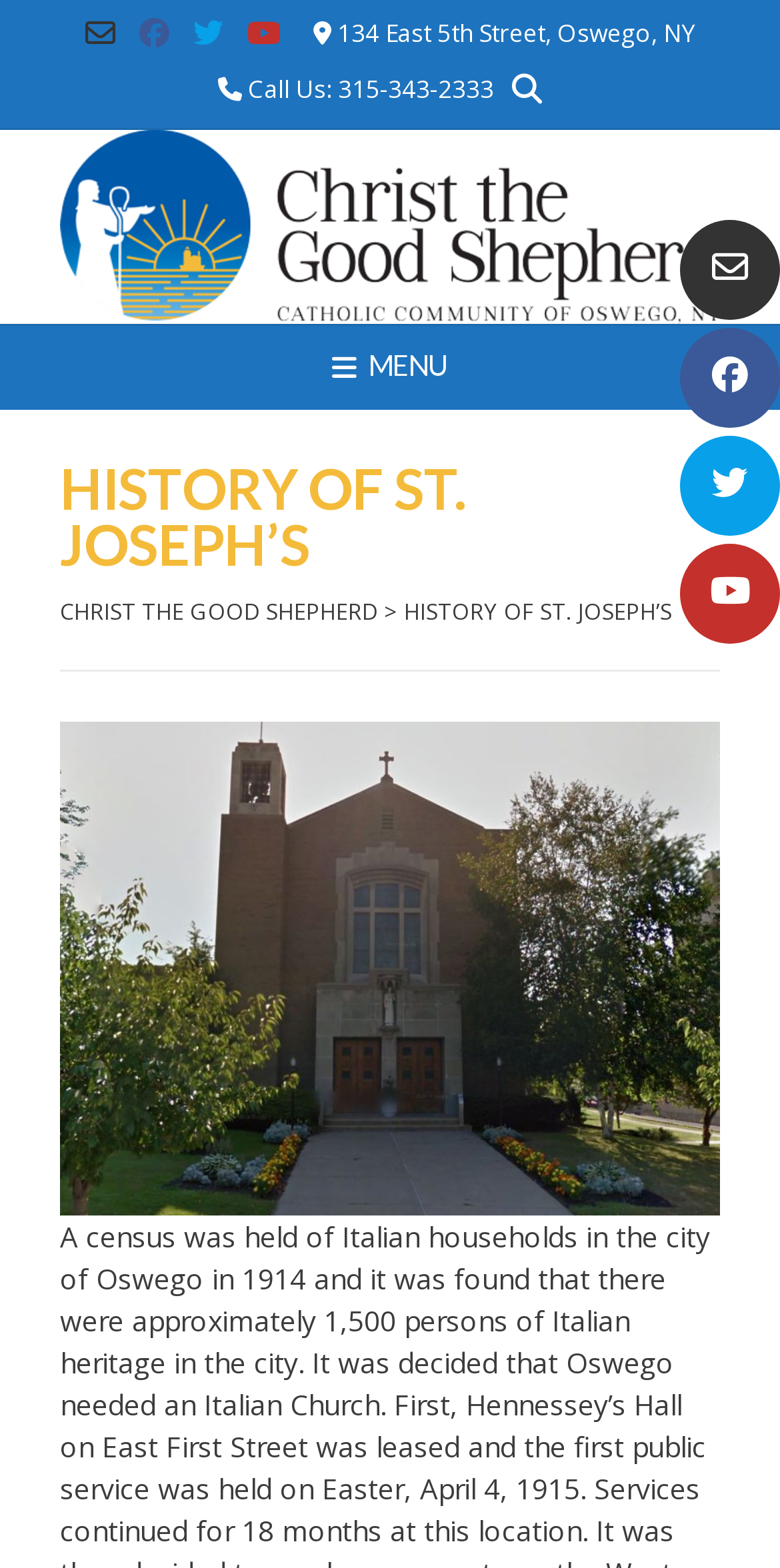Using the information in the image, give a detailed answer to the following question: What is the address of St. Joseph's?

I found the address by looking at the static text element at the top of the page, which contains the address '134 East 5th Street, Oswego, NY'.